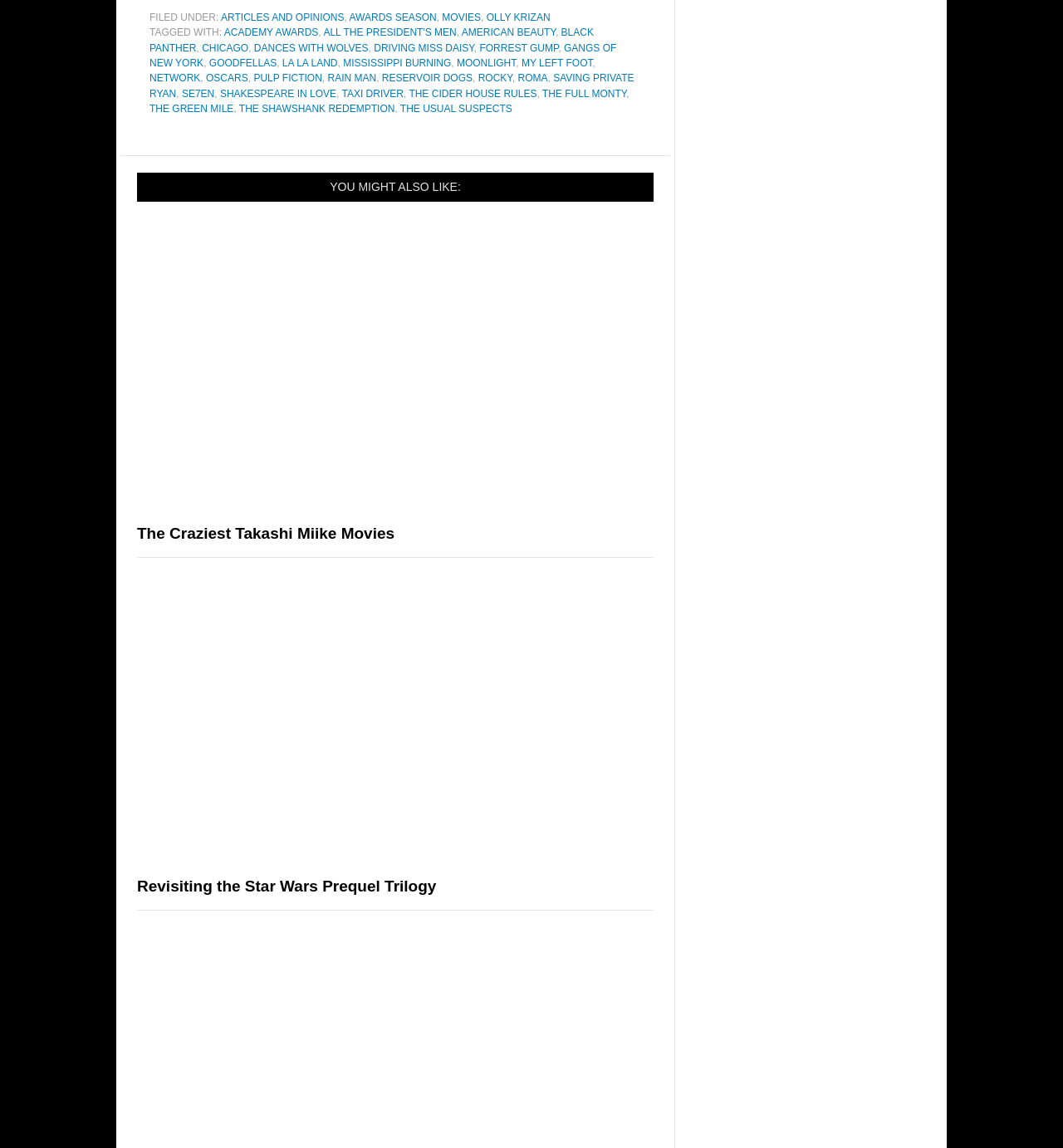Can you specify the bounding box coordinates of the area that needs to be clicked to fulfill the following instruction: "Visit the homepage"?

None